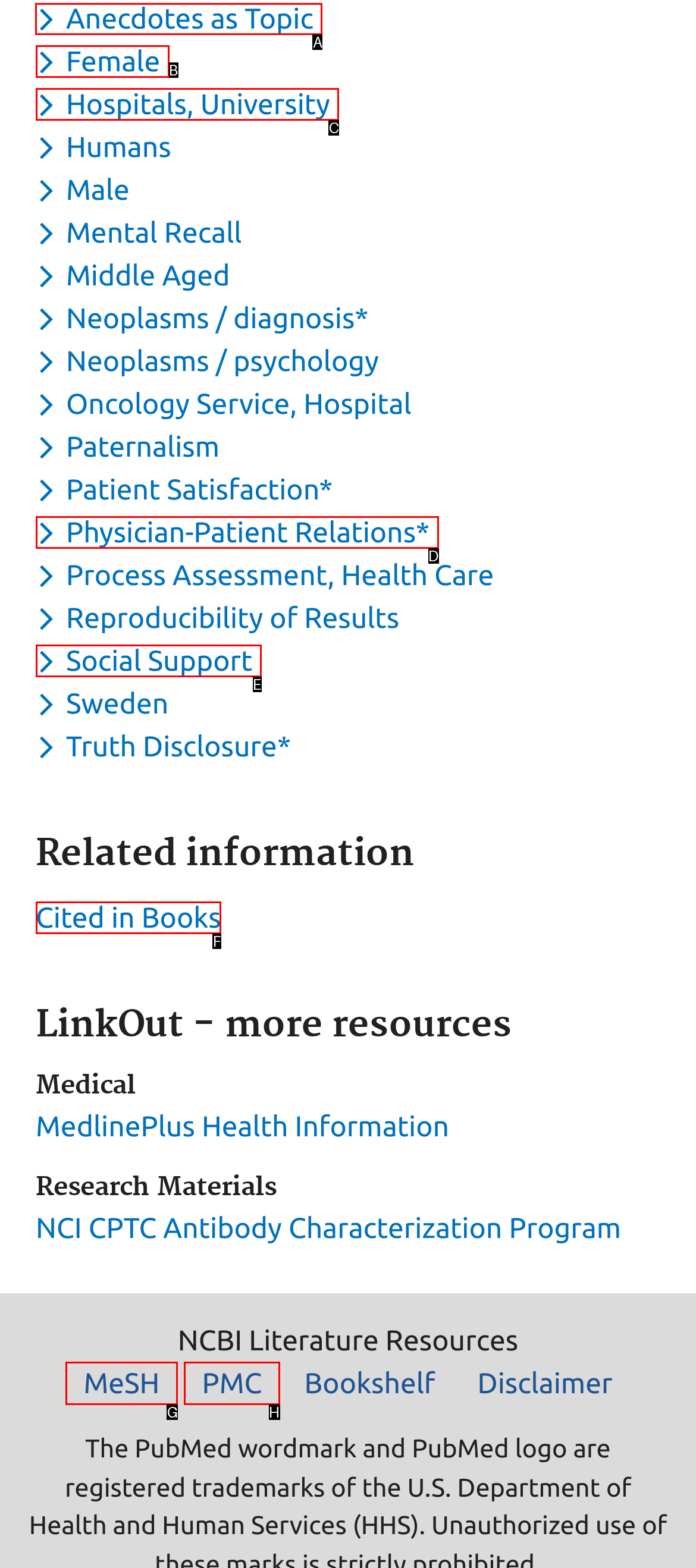Identify the correct choice to execute this task: Toggle dropdown menu for keyword Anecdotes as Topic
Respond with the letter corresponding to the right option from the available choices.

A